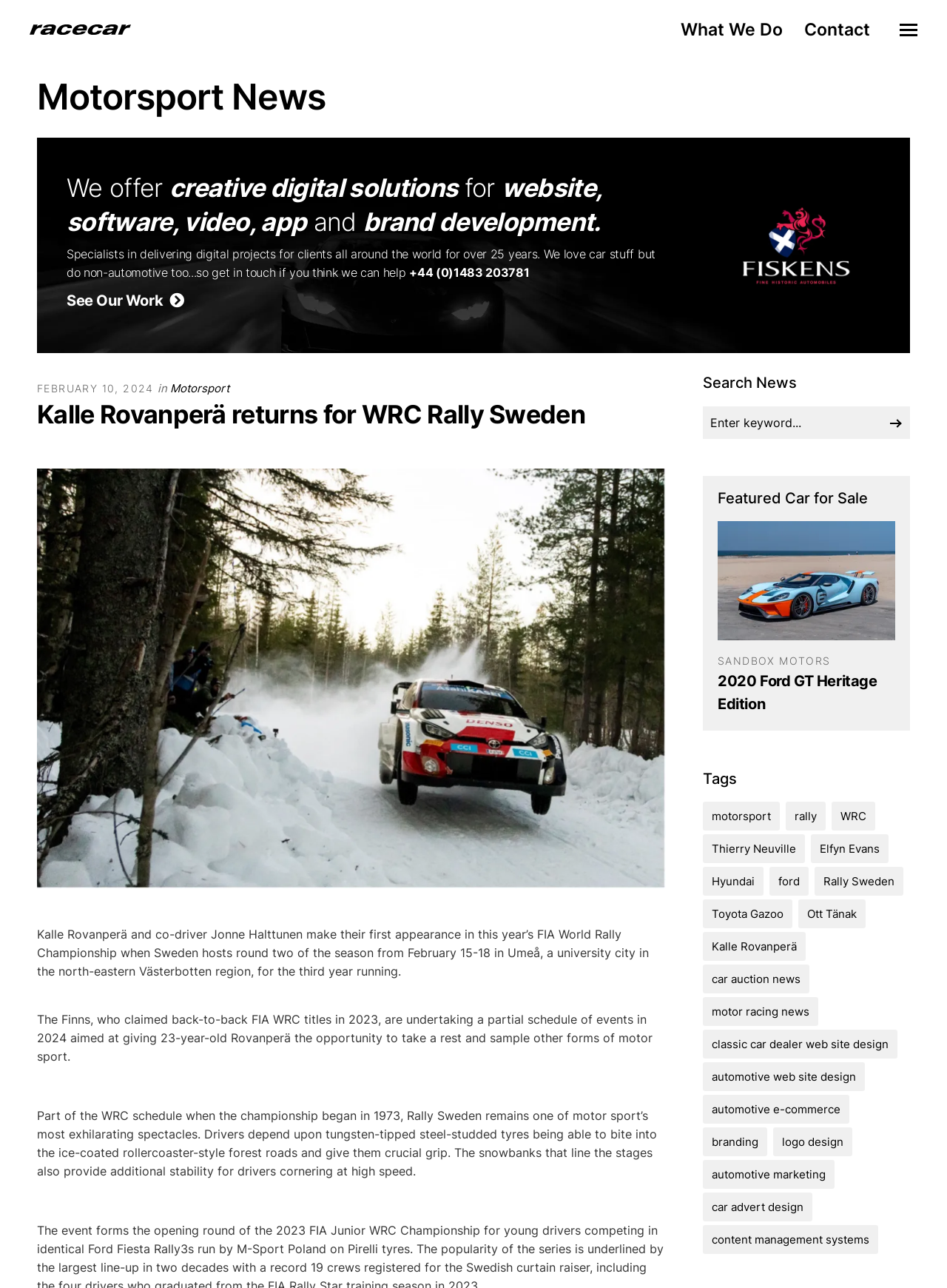Deliver a detailed narrative of the webpage's visual and textual elements.

This webpage is about Racecar, a company that specializes in providing digital solutions to the automotive industry. At the top of the page, there are three links: "What We Do", "Contact", and "Racecar", with the Racecar link accompanied by a small image of the company's logo. Below these links, there is a heading that reads "Motorsport News" and a brief description of the company's services.

The main content of the page is an article about Kalle Rovanperä returning for WRC Rally Sweden, with a heading and a large image of Rovanperä. The article is divided into several paragraphs, with a few static text elements scattered throughout. There are also several links to other news articles and websites, including "HWM Aston Martin Parts", "Kimi Räikkönen", "Fiskens", and "SuperVettura", each accompanied by a small image.

On the right side of the page, there is a search bar with a heading "Search News" and a textbox to enter keywords. Below the search bar, there is a section titled "Featured Car for Sale" with a link to a 2000 Lister Storm GTM002 and an image of the car. There is also a section titled "Tags" with several links to different tags, including "motorsport", "rally", "WRC", and several others.

At the bottom of the page, there are several more links to other news articles and websites, including "car auction news", "motor racing news", and "classic car dealer web site design", among others. Overall, the page has a clean and organized layout, with a focus on providing news and information about the automotive industry.